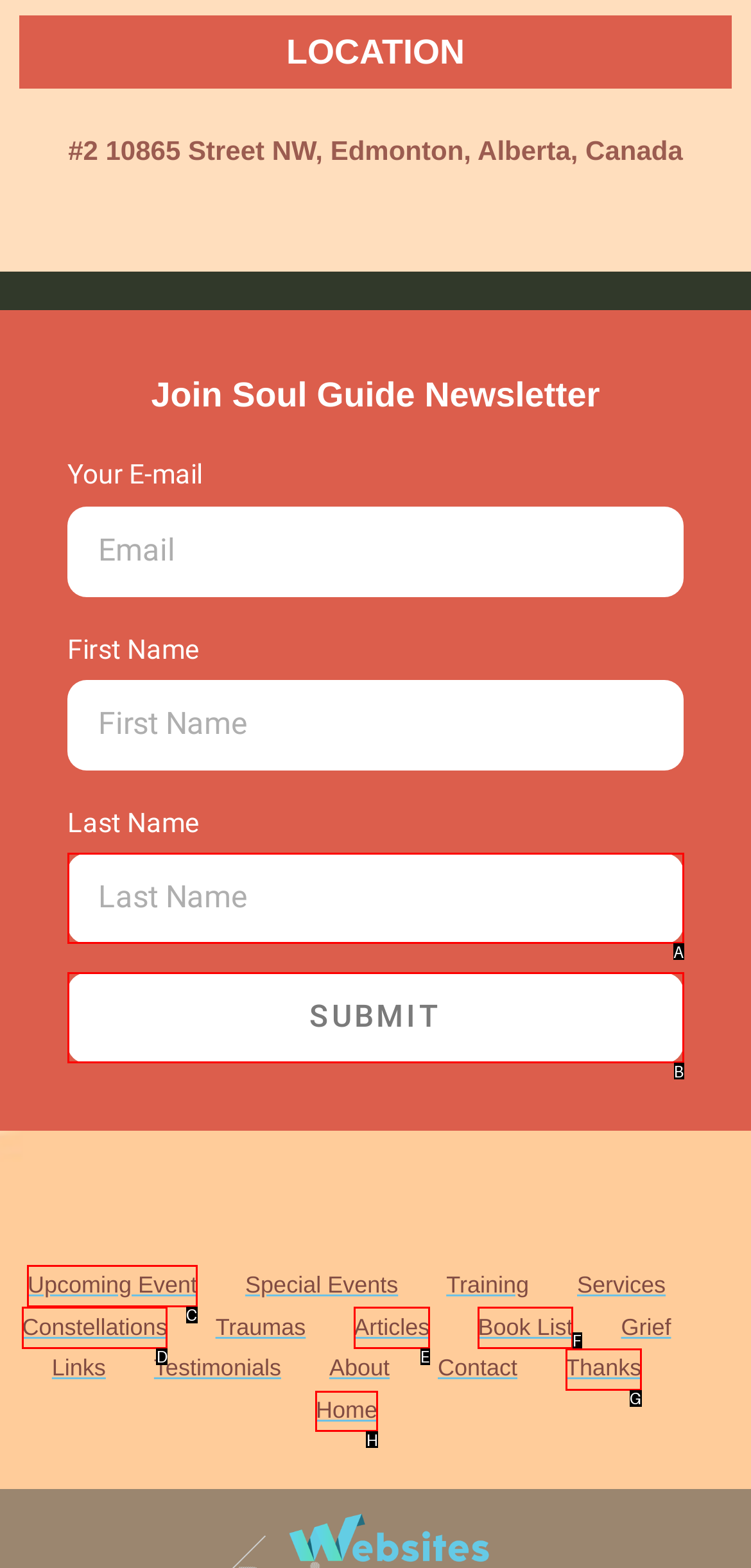Identify the HTML element that should be clicked to accomplish the task: Go to the home page
Provide the option's letter from the given choices.

H